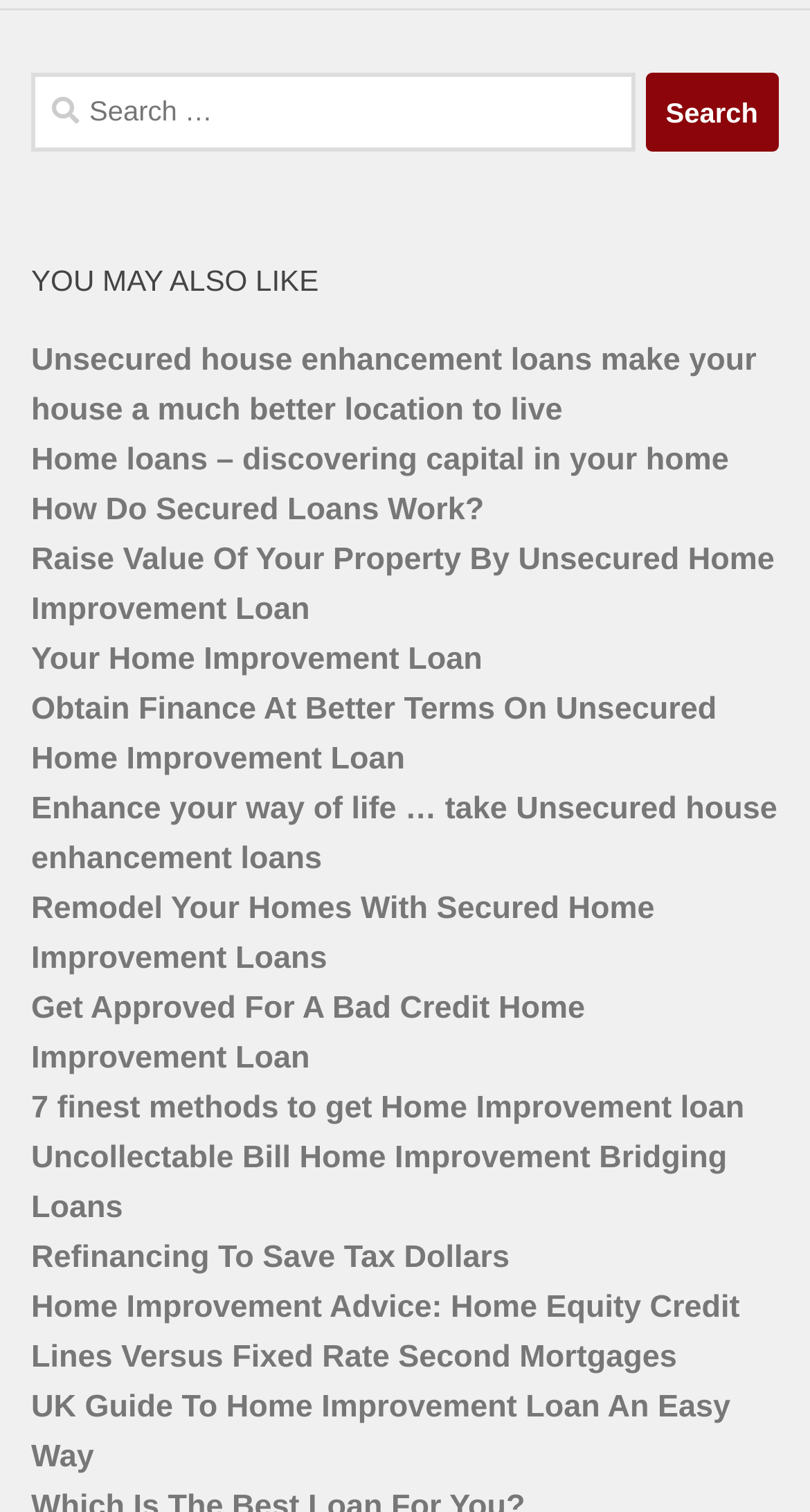What is the main purpose of this webpage?
Please provide a single word or phrase as the answer based on the screenshot.

Search and browse